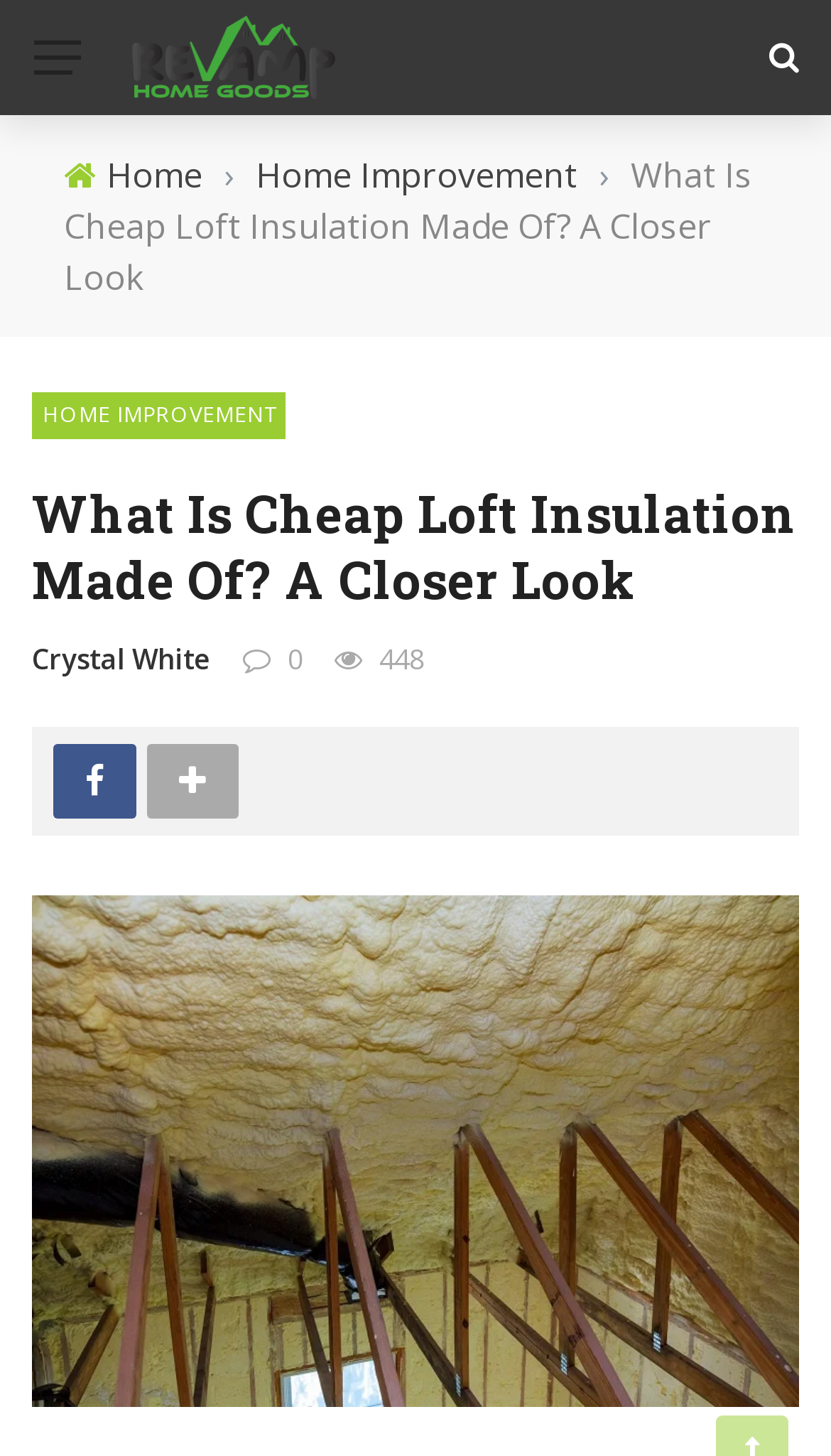How many social media links are there?
Using the image as a reference, deliver a detailed and thorough answer to the question.

By examining the webpage, I found one social media link, which is the Facebook link represented by the '' icon.